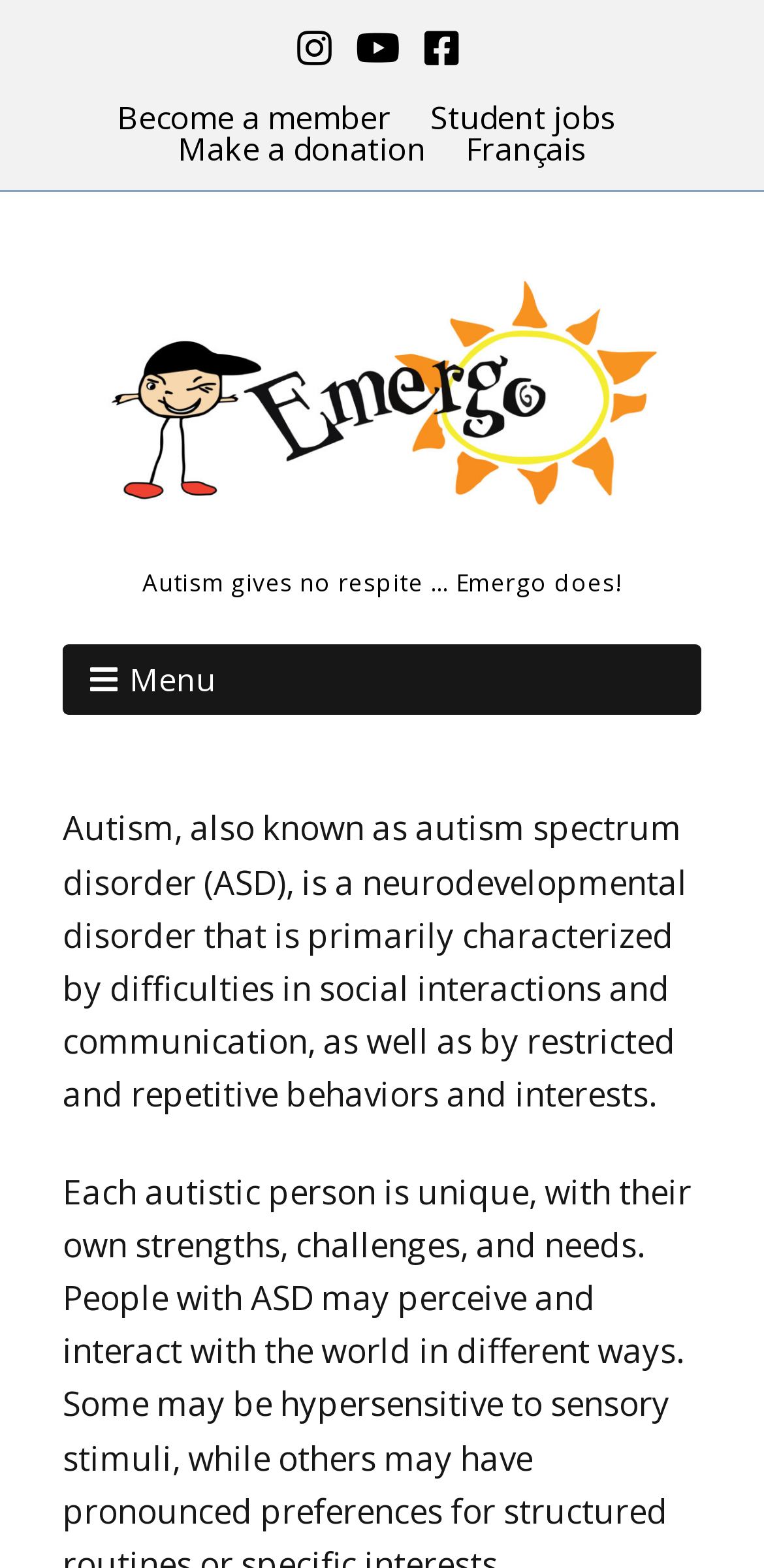Produce an extensive caption that describes everything on the webpage.

The webpage is about Emergo Respite Services, which provides support for individuals with Autism Spectrum Disorder. At the top right corner, there are three social media links: Instagram, YouTube, and Facebook. Below these links, there are four prominent links: "Become a member", "Student jobs", "Make a donation", and "Français", which are positioned horizontally across the page.

On the left side of the page, there is a logo link "Emergo – Respite Services" with an accompanying image. Next to the logo, there is a tagline "Autism gives no respite … Emergo does!" in a prominent font.

Below the logo and tagline, there is a menu button with a hamburger icon. When clicked, it reveals a paragraph of text that provides a detailed description of Autism Spectrum Disorder, including its characteristics and effects on social interactions, communication, and behavior.

Overall, the webpage appears to be a landing page for Emergo Respite Services, providing a brief introduction to the organization and its mission, as well as links to important resources and information about Autism Spectrum Disorder.